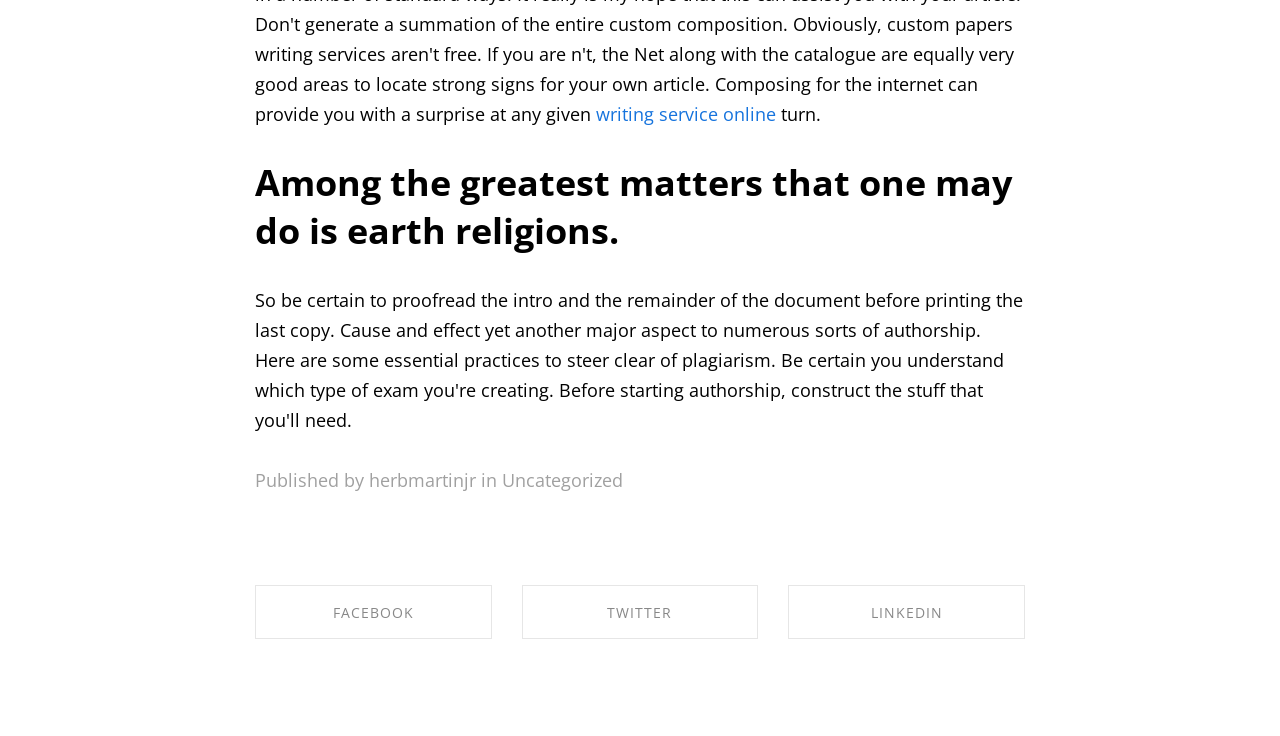How many social media platforms are available for sharing?
Ensure your answer is thorough and detailed.

The number of social media platforms available for sharing can be determined by looking at the link elements which say 'SHARE ON FACEBOOK', 'SHARE ON TWITTER', and 'SHARE ON LINKEDIN'. This suggests that there are three social media platforms available for sharing.